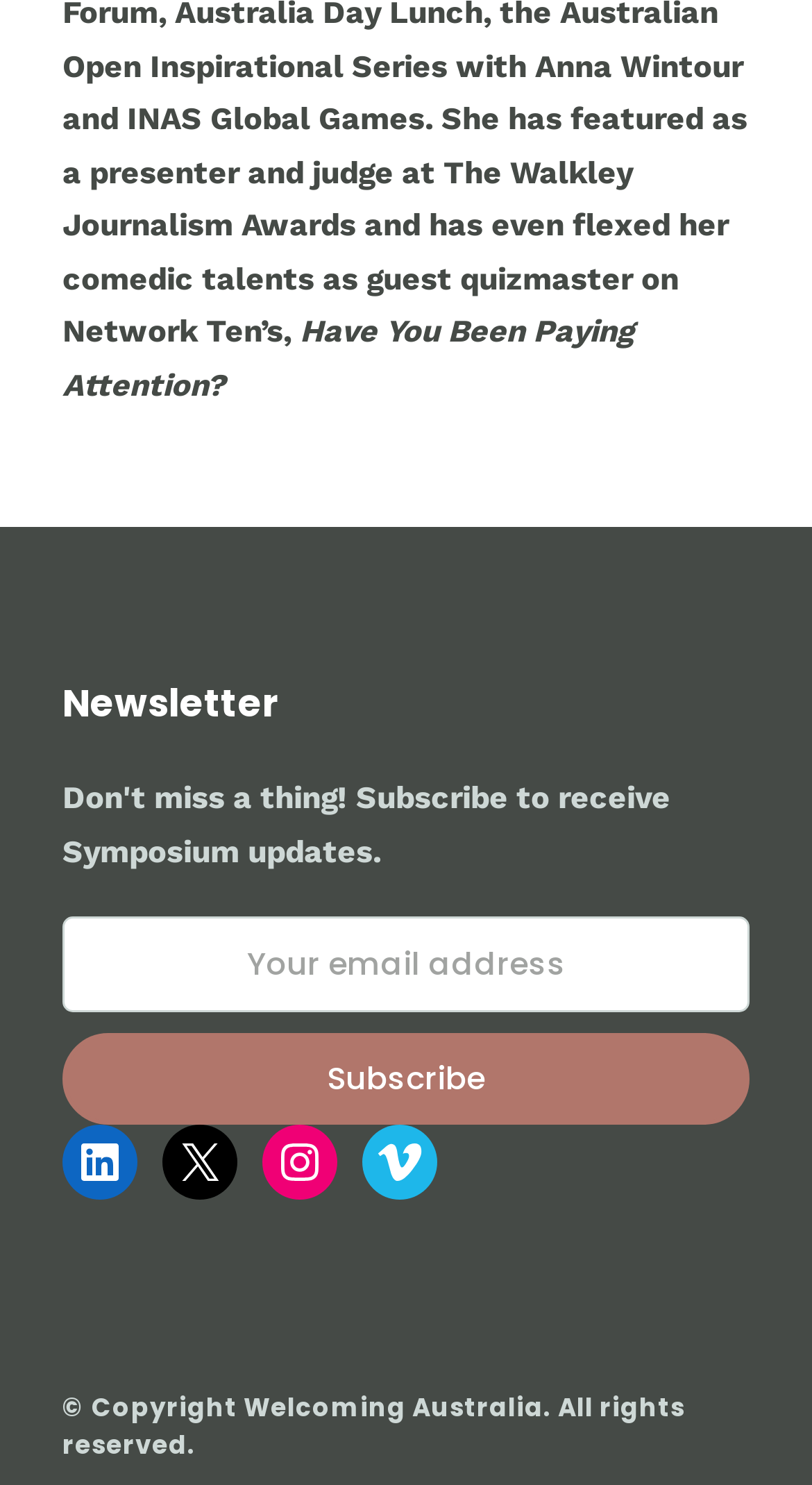Answer the following query concisely with a single word or phrase:
What is the name of the newsletter?

Have You Been Paying Attention?